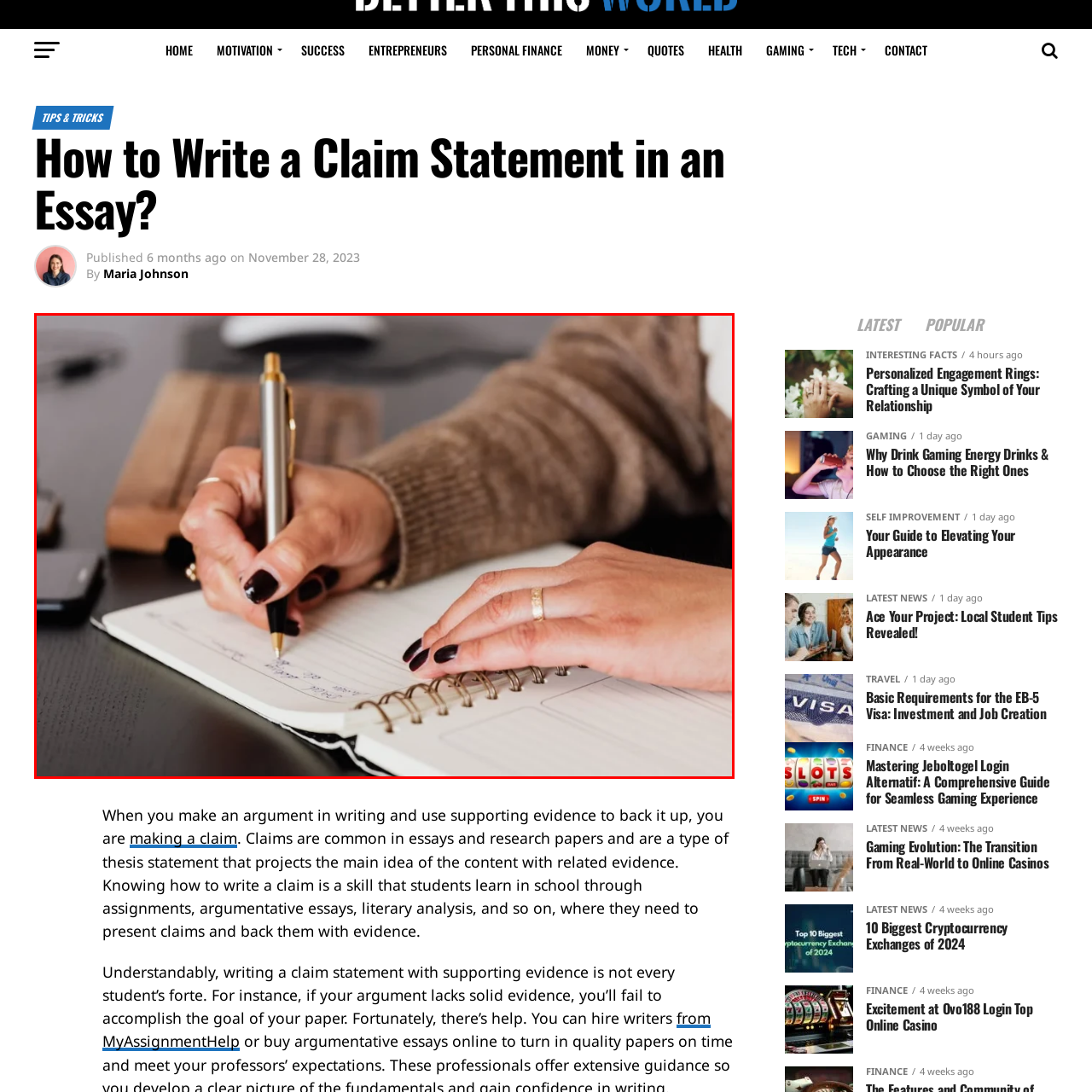What type of desk is in the workspace?
Assess the image contained within the red bounding box and give a detailed answer based on the visual elements present in the image.

The caption describes the workspace as featuring a dark wooden desk, which provides a serene environment for the person to focus on their writing.